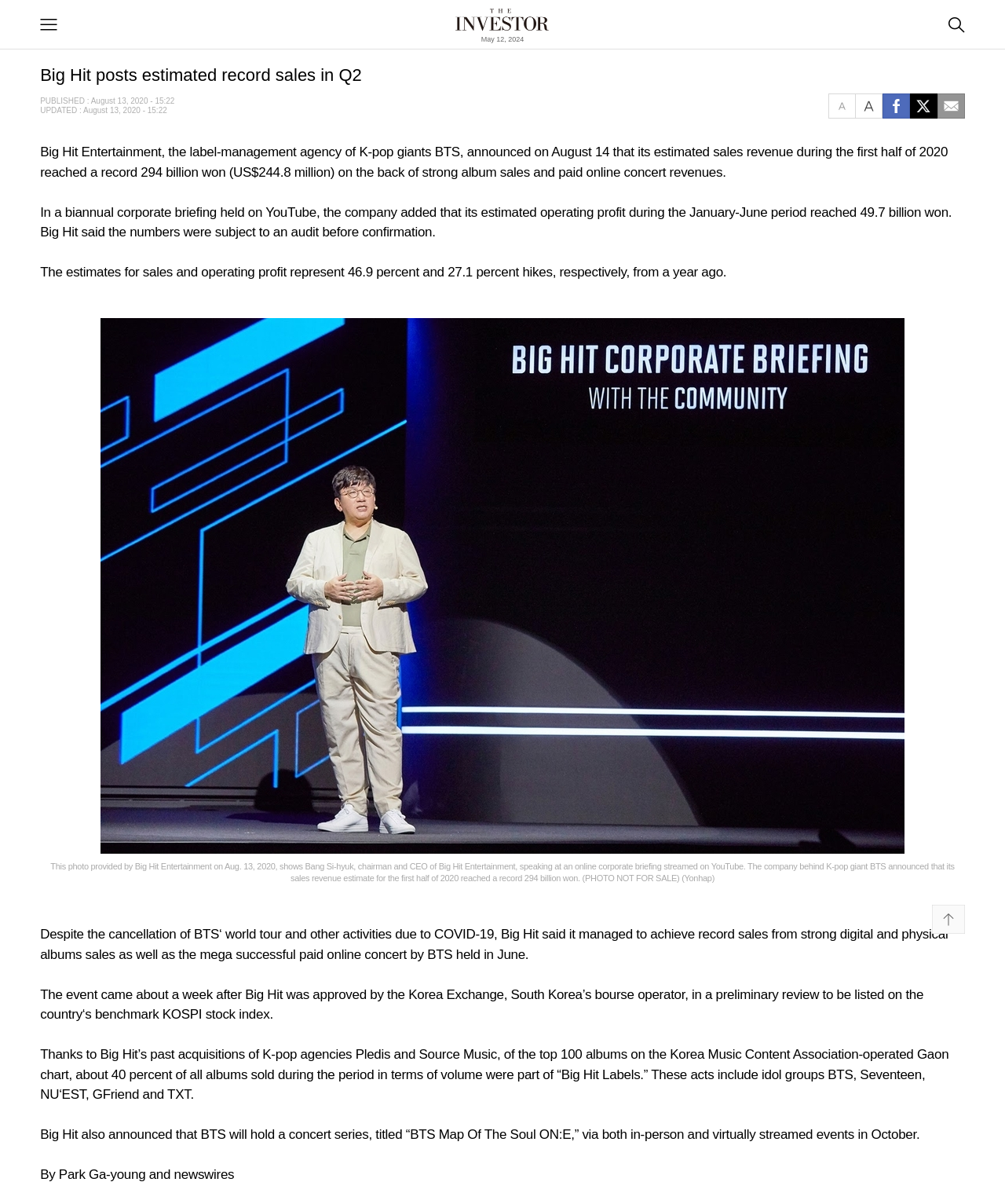Locate the bounding box coordinates of the clickable part needed for the task: "Search for something".

[0.94, 0.015, 0.96, 0.025]